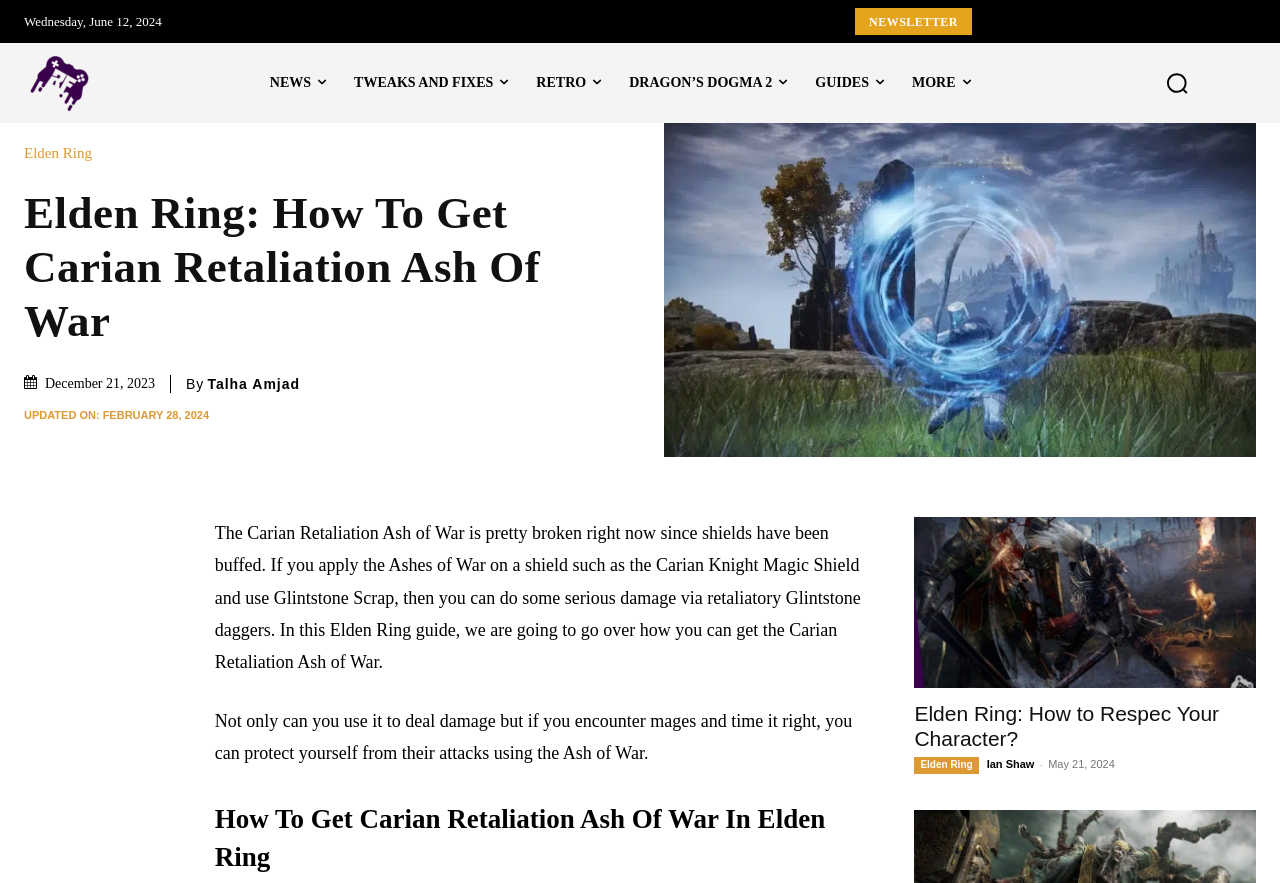Highlight the bounding box coordinates of the element that should be clicked to carry out the following instruction: "Check the latest news". The coordinates must be given as four float numbers ranging from 0 to 1, i.e., [left, top, right, bottom].

[0.668, 0.009, 0.759, 0.04]